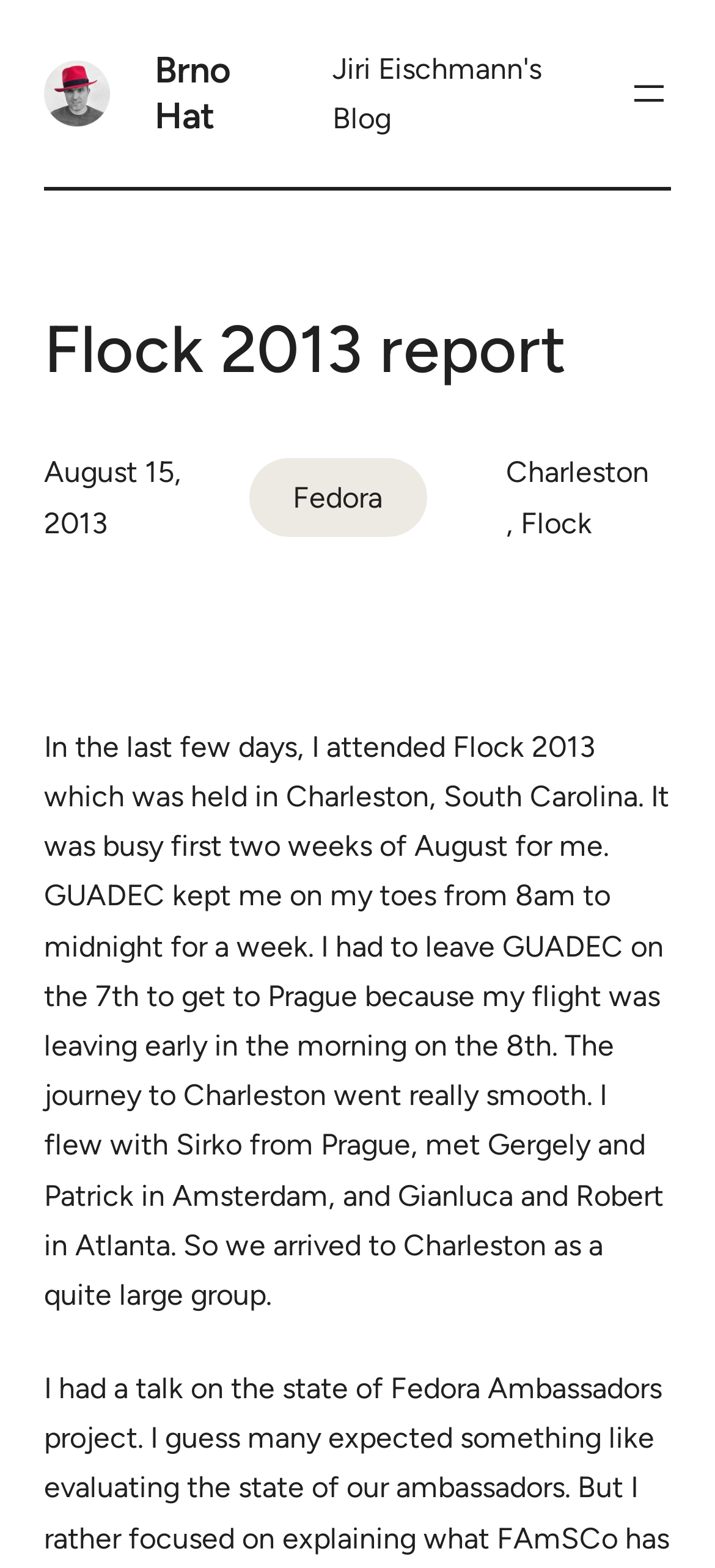Give a detailed account of the webpage, highlighting key information.

The webpage is about a report on Flock 2013, which was held in Brno Hat. At the top left, there is a link and an image with the text "Brno Hat". Below this, there is a heading with the same text "Brno Hat". 

On the top right, there is a navigation menu with a button labeled "Open menu" that has a popup dialog. Next to the navigation menu, there is a heading that reads "Flock 2013 report". 

Below the heading, there is a time element with the date "August 15, 2013". 

The main content of the webpage is a block of text that describes the author's experience attending Flock 2013 in Charleston, South Carolina. The text is positioned below the time element and spans almost the entire width of the page. 

There are also three links positioned below the time element, but above the main text block. These links are labeled "Fedora", "Charleston", and "Flock", and are arranged from left to right.